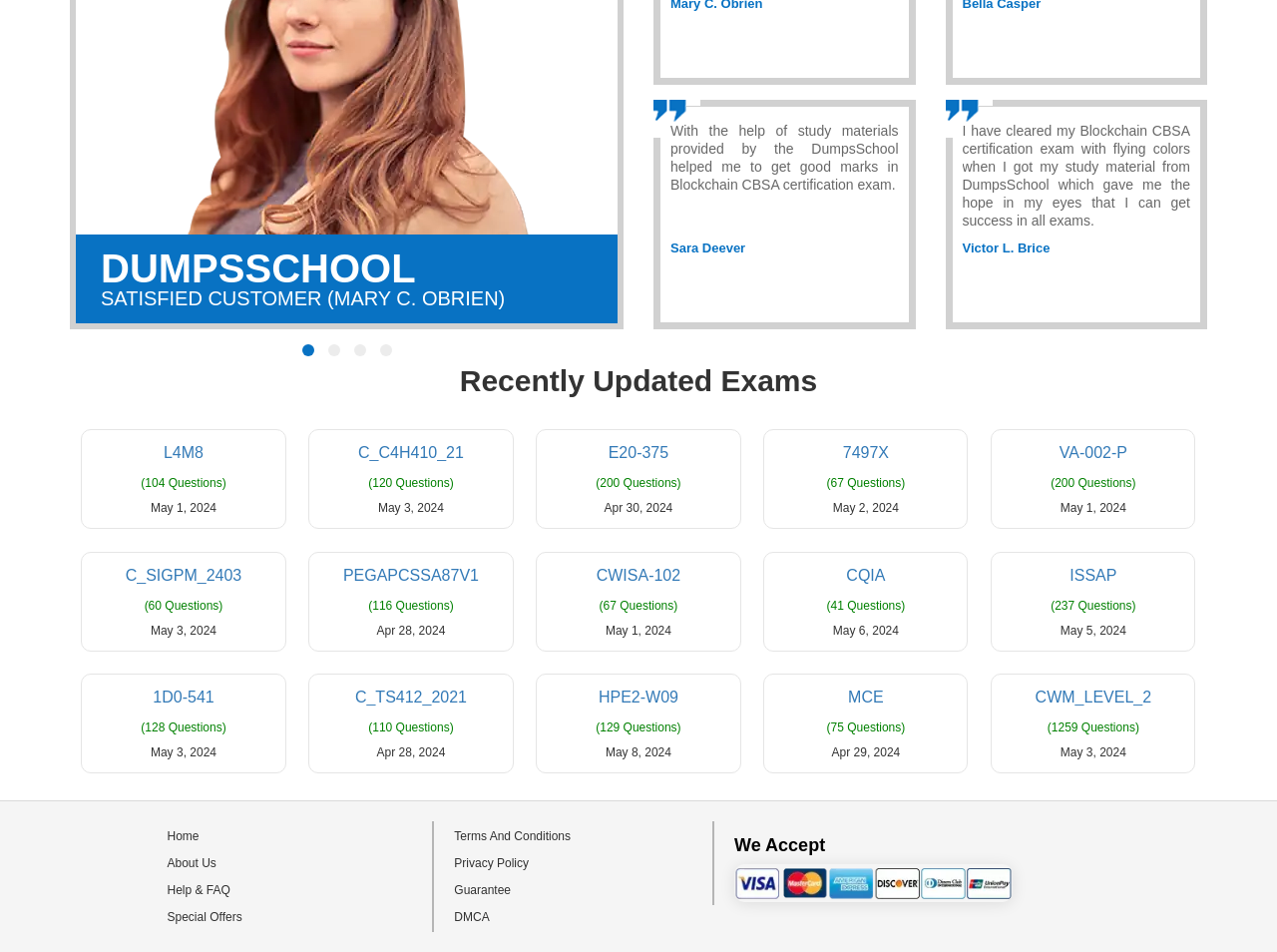How many recently updated exams are listed on the webpage?
Answer the question with a thorough and detailed explanation.

I counted the number of link elements under the 'Recently Updated Exams' heading, which are 12.